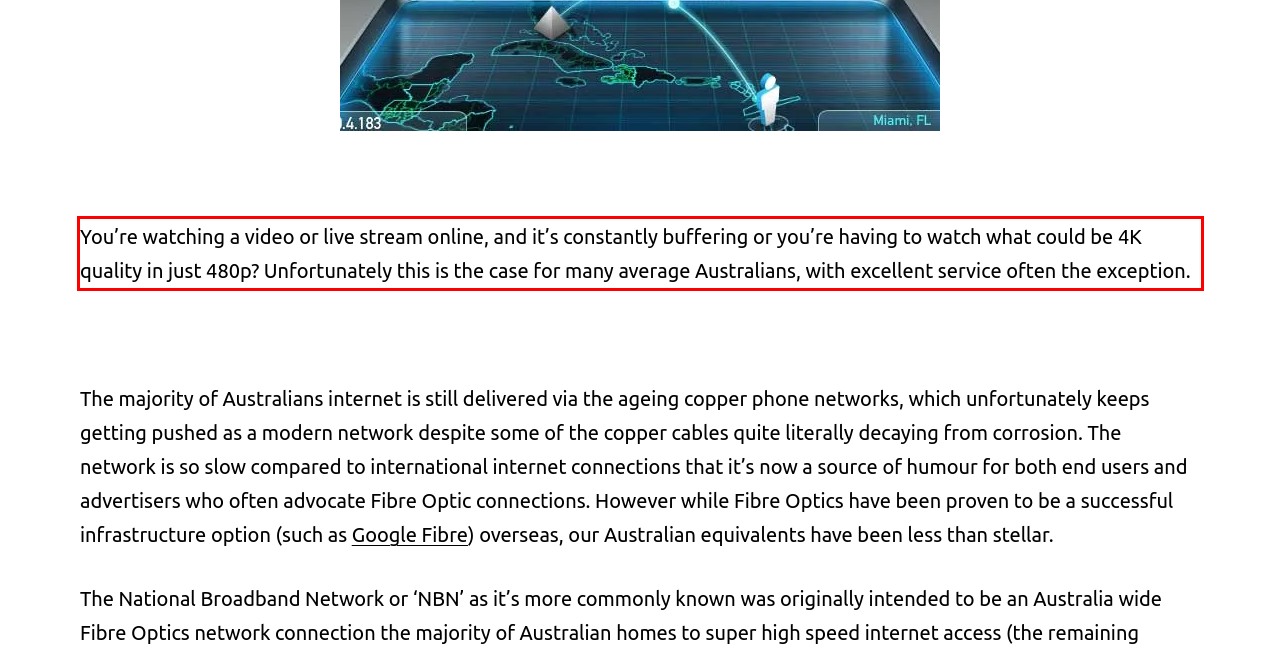Please analyze the screenshot of a webpage and extract the text content within the red bounding box using OCR.

You’re watching a video or live stream online, and it’s constantly buffering or you’re having to watch what could be 4K quality in just 480p? Unfortunately this is the case for many average Australians, with excellent service often the exception.